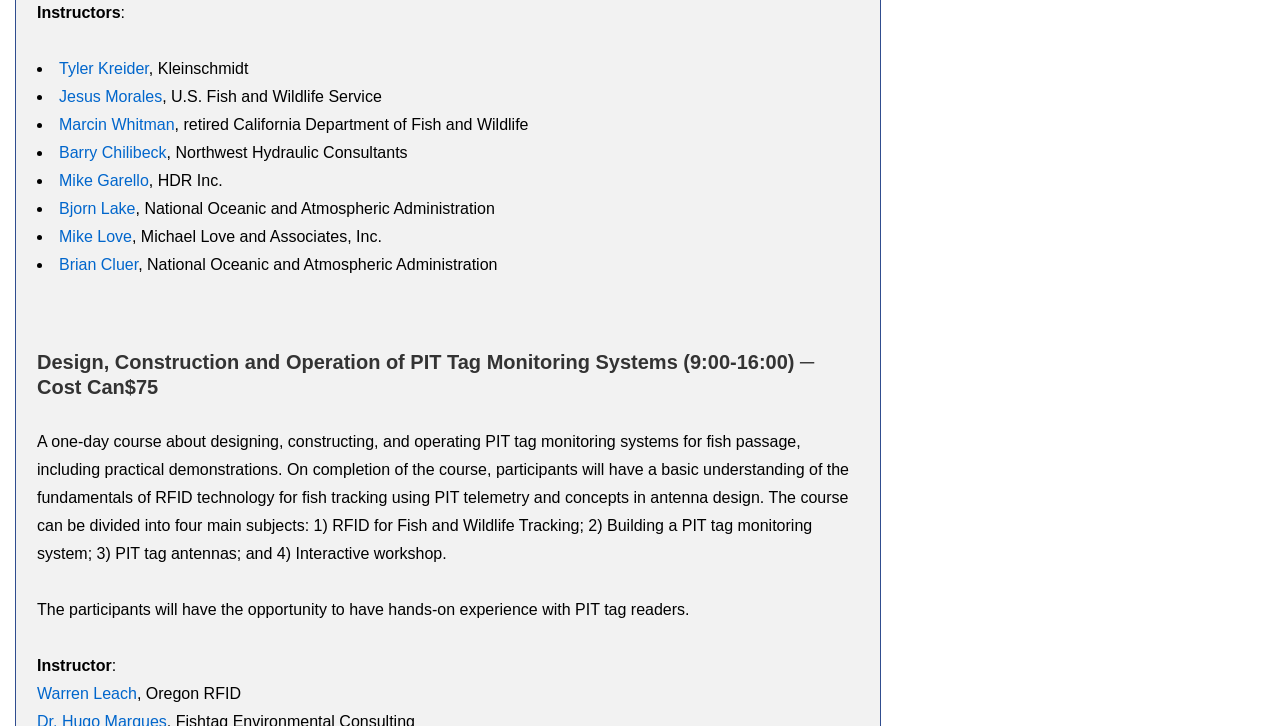Please provide a comprehensive answer to the question based on the screenshot: How many instructors are listed?

The number of instructors is determined by counting the list of instructors, which includes Tyler Kreider, Jesus Morales, Marcin Whitman, Barry Chilibeck, Mike Garello, Bjorn Lake, Mike Love, Brian Cluer, and Warren Leach.